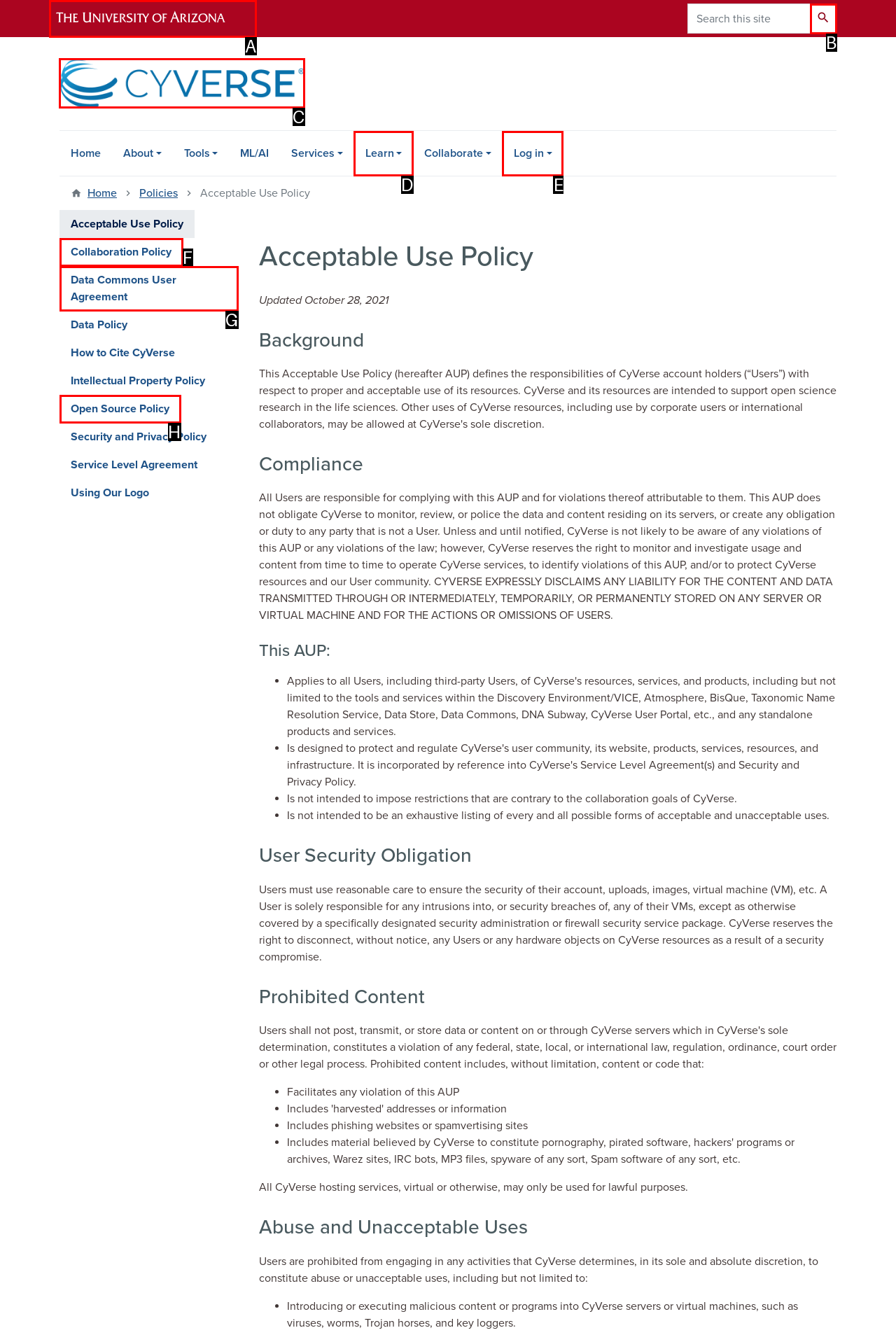Identify the letter of the UI element you should interact with to perform the task: Click on the About Us link
Reply with the appropriate letter of the option.

None